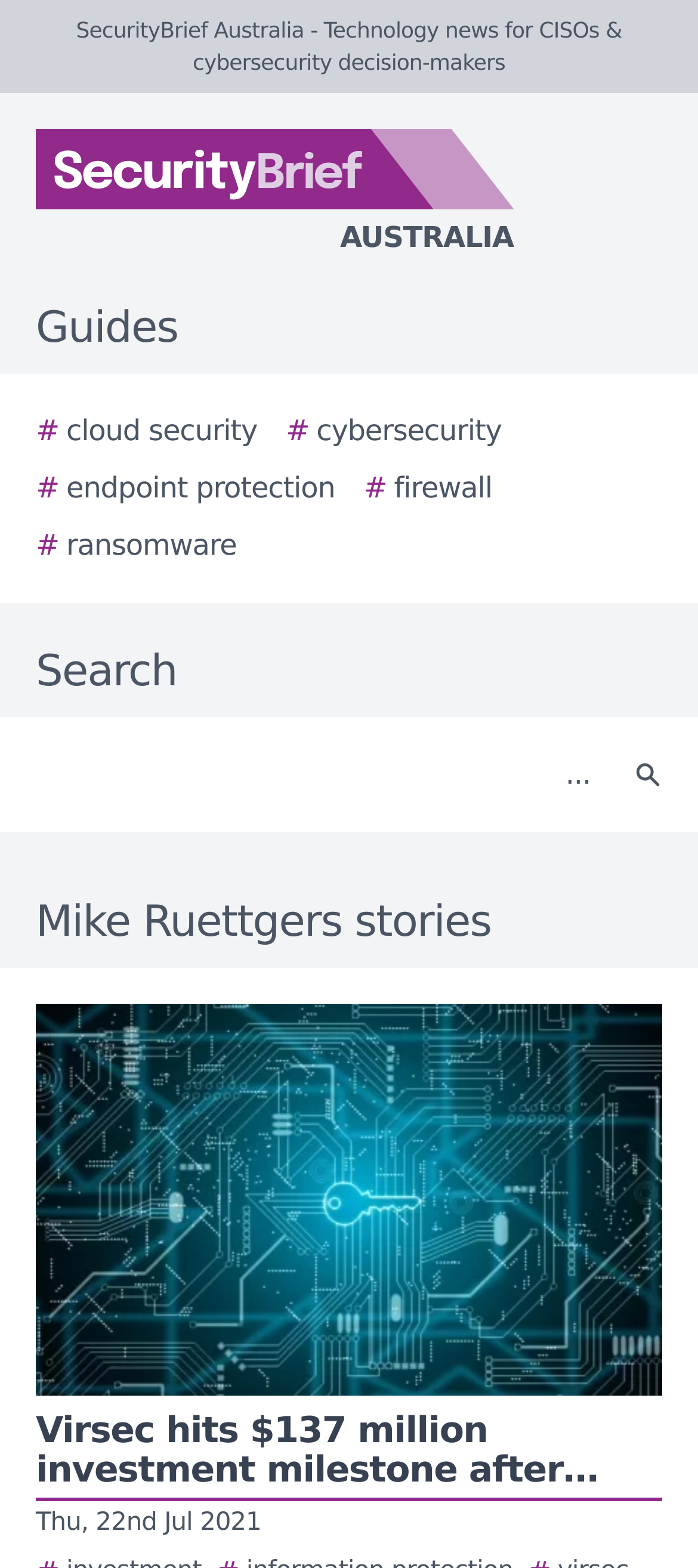Find the bounding box coordinates for the HTML element specified by: "Australia".

[0.0, 0.082, 0.923, 0.165]